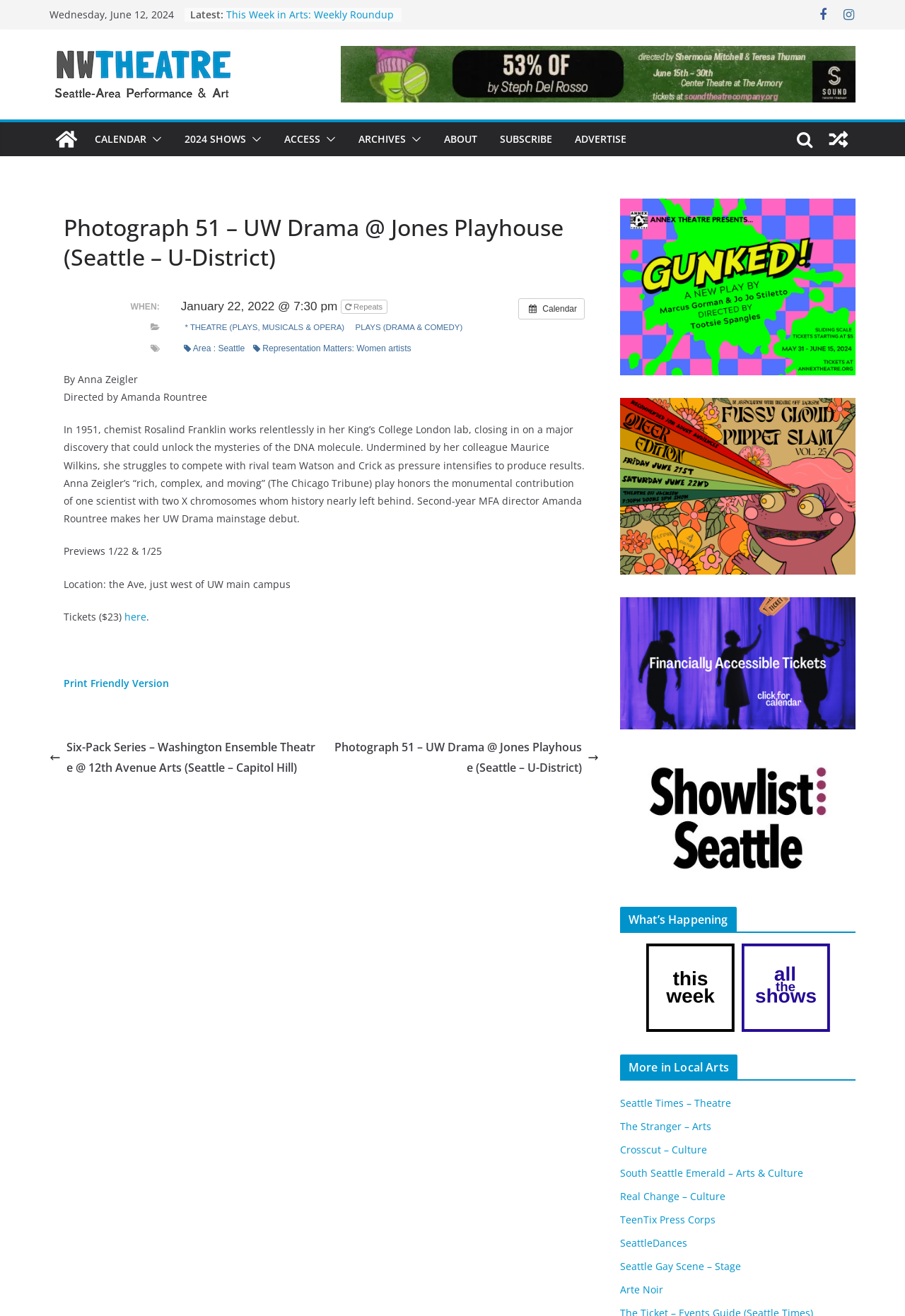Can you determine the bounding box coordinates of the area that needs to be clicked to fulfill the following instruction: "Check the calendar"?

[0.105, 0.098, 0.162, 0.113]